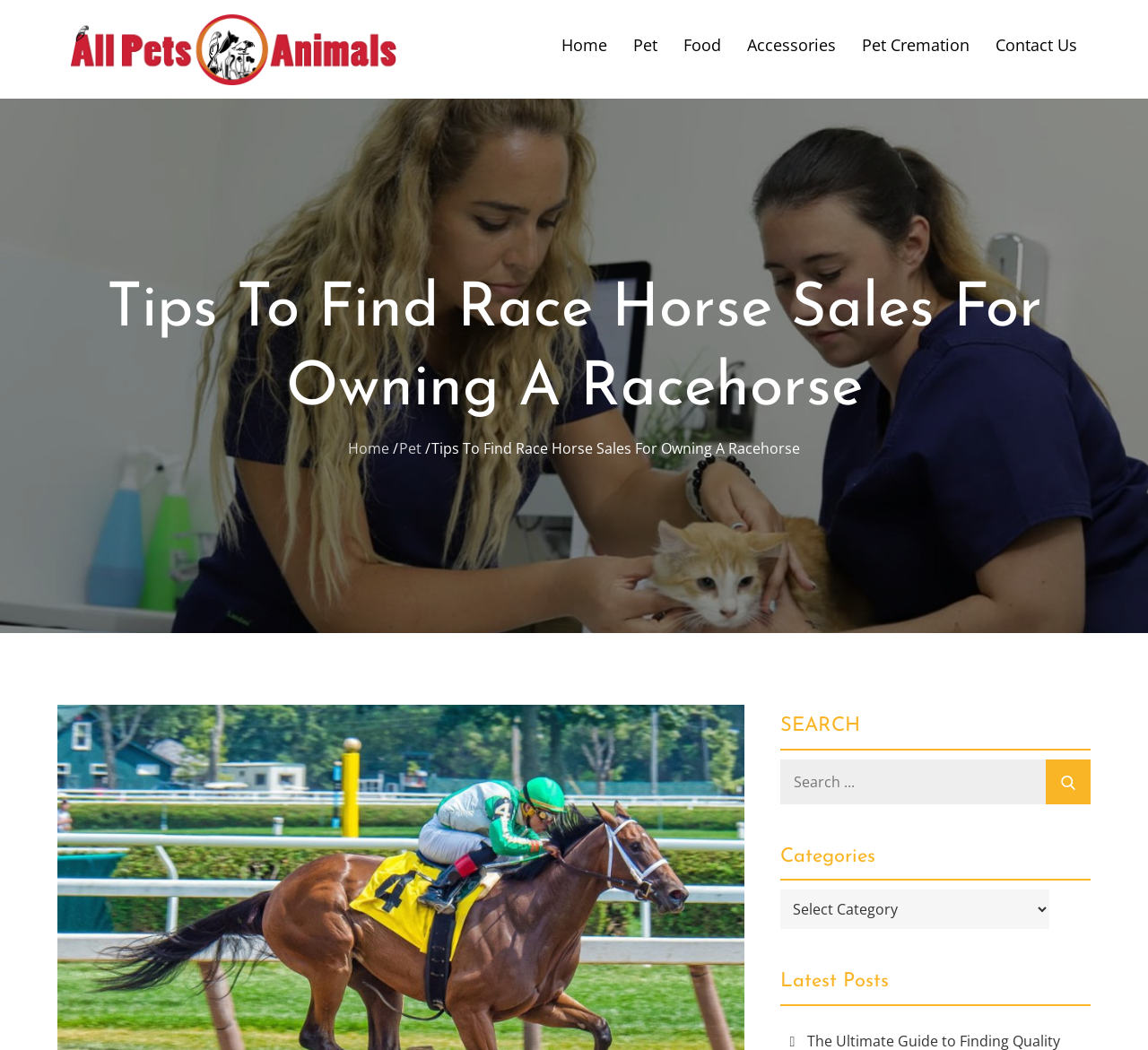Find the bounding box coordinates for the element described here: "parent_node: Search for: value="Search"".

[0.911, 0.723, 0.95, 0.766]